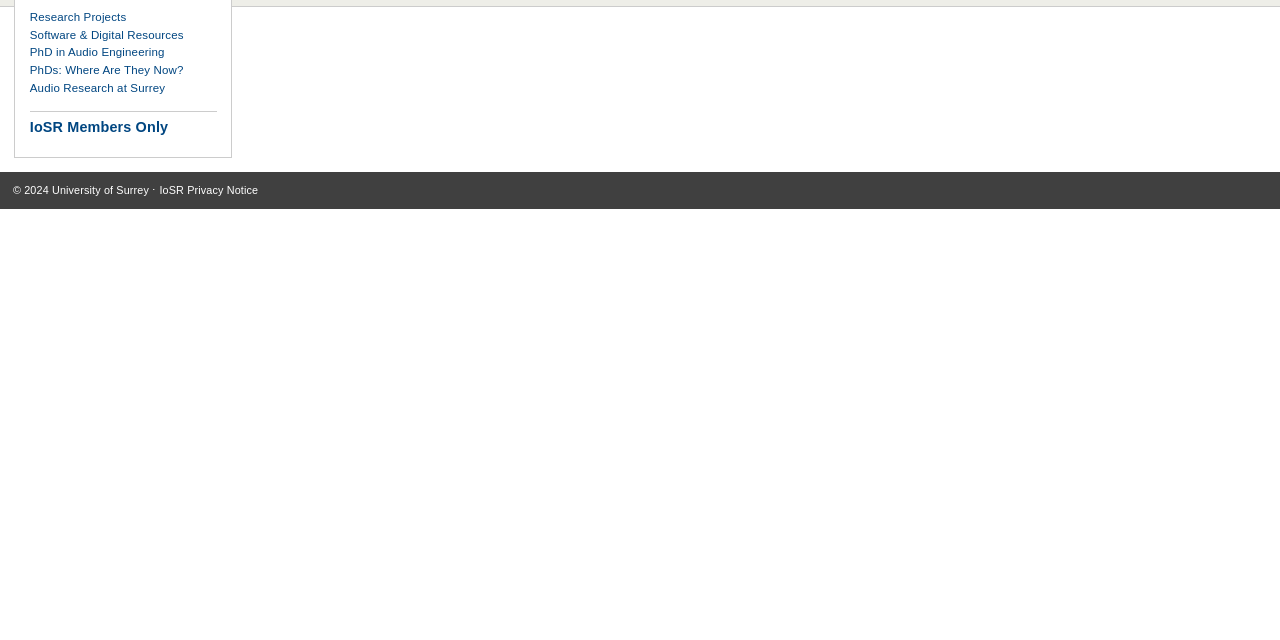Determine the bounding box coordinates for the HTML element mentioned in the following description: "PhDs: Where Are They Now?". The coordinates should be a list of four floats ranging from 0 to 1, represented as [left, top, right, bottom].

[0.023, 0.1, 0.143, 0.119]